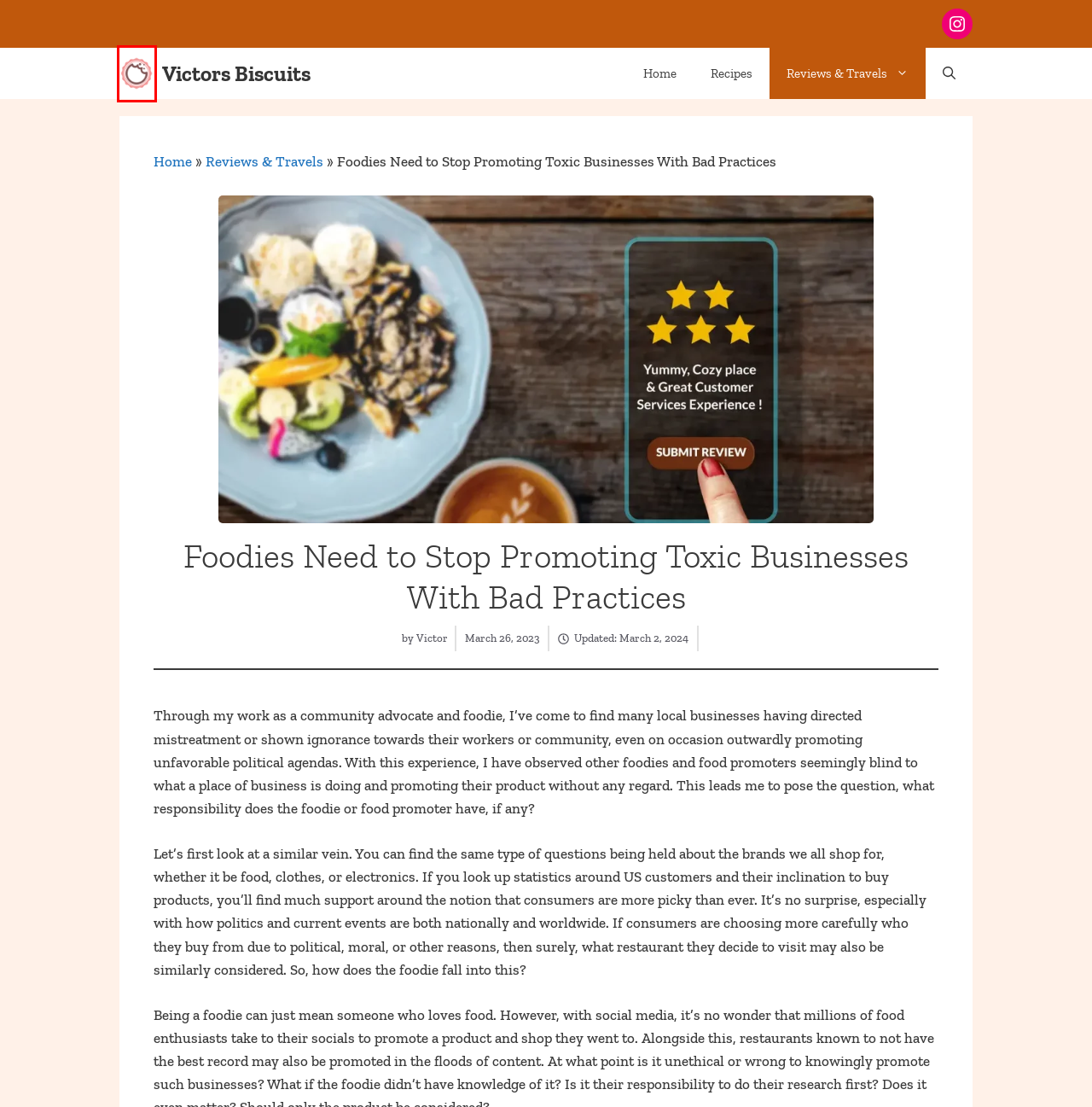Look at the screenshot of a webpage with a red bounding box and select the webpage description that best corresponds to the new page after clicking the element in the red box. Here are the options:
A. Victors Biscuits - Rhode Island blog with recipes, reviews, and advocacy
B. Recipes Archives - Victors Biscuits
C. Reviews & Travels Archives - Victors Biscuits
D. Fox Point neighborhood businesses unhappy with proposed mixed-use building
E. Contact - Victors Biscuits
F. Crumbl Cookies Archives - Victors Biscuits
G. About - Victors Biscuits
H. Snacks Archives - Victors Biscuits

A